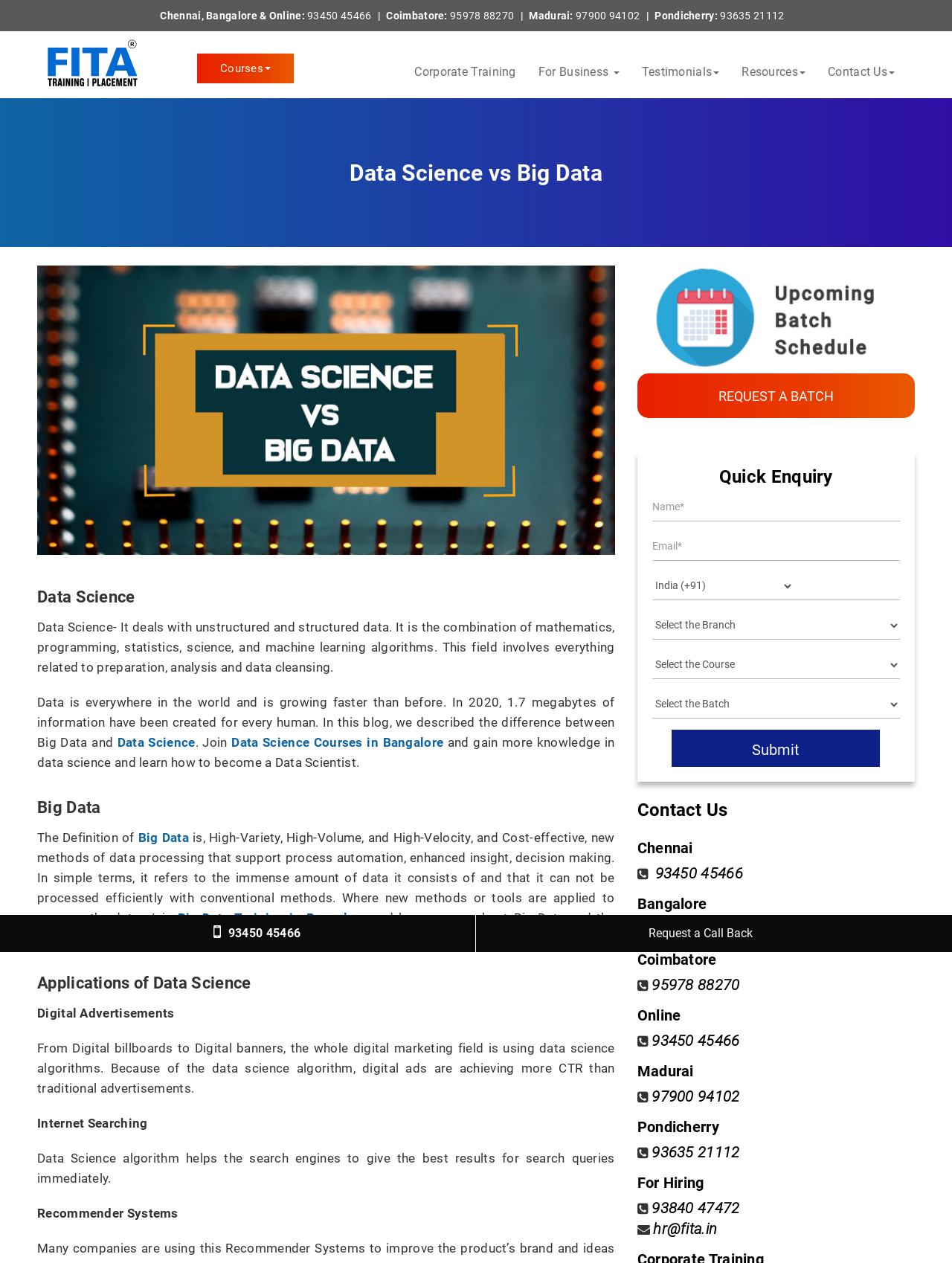Please determine the bounding box coordinates for the element that should be clicked to follow these instructions: "Fill in the 'FirstName' textbox".

[0.685, 0.39, 0.945, 0.413]